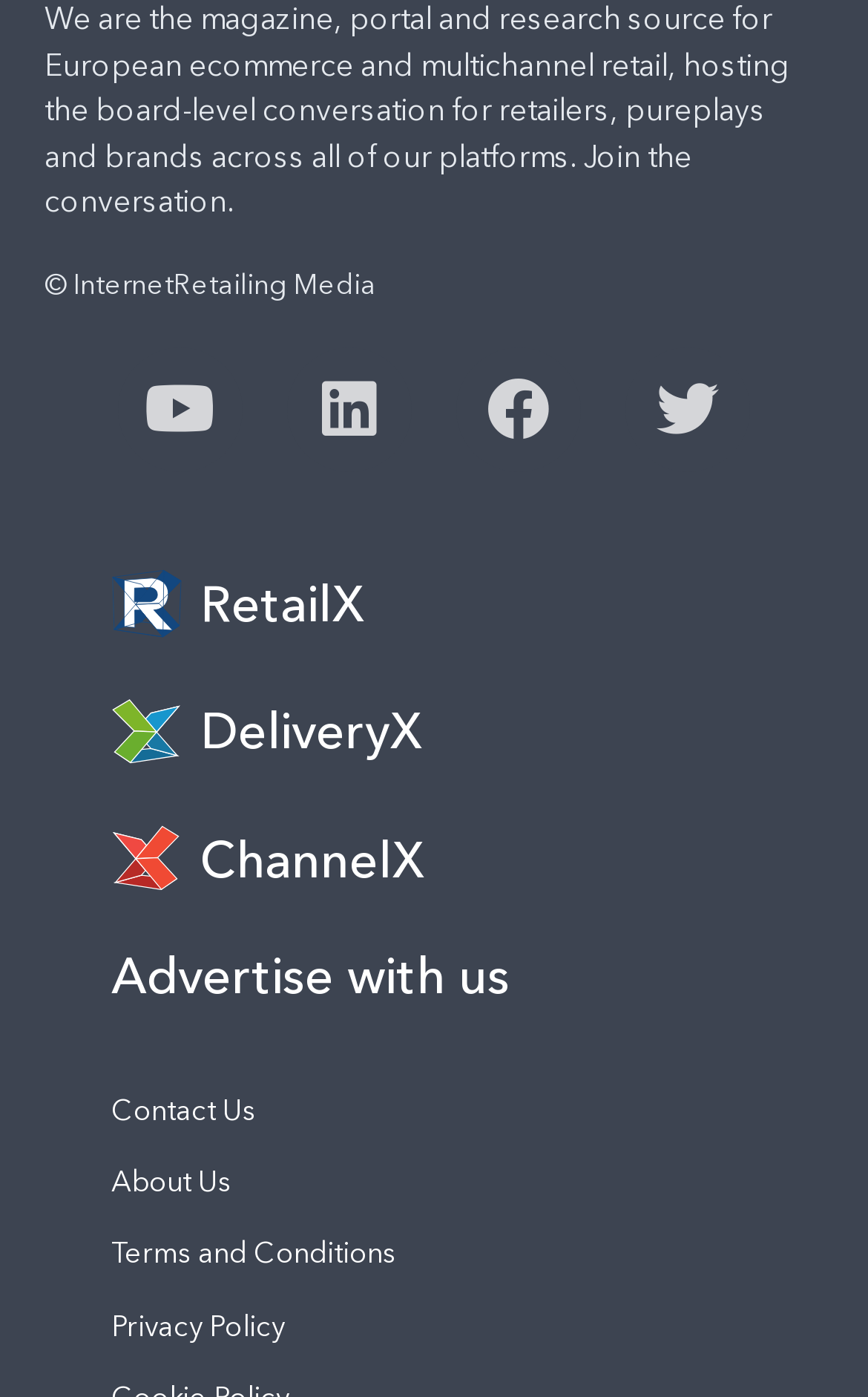Please locate the bounding box coordinates of the element's region that needs to be clicked to follow the instruction: "View About Us". The bounding box coordinates should be provided as four float numbers between 0 and 1, i.e., [left, top, right, bottom].

[0.077, 0.821, 0.923, 0.873]